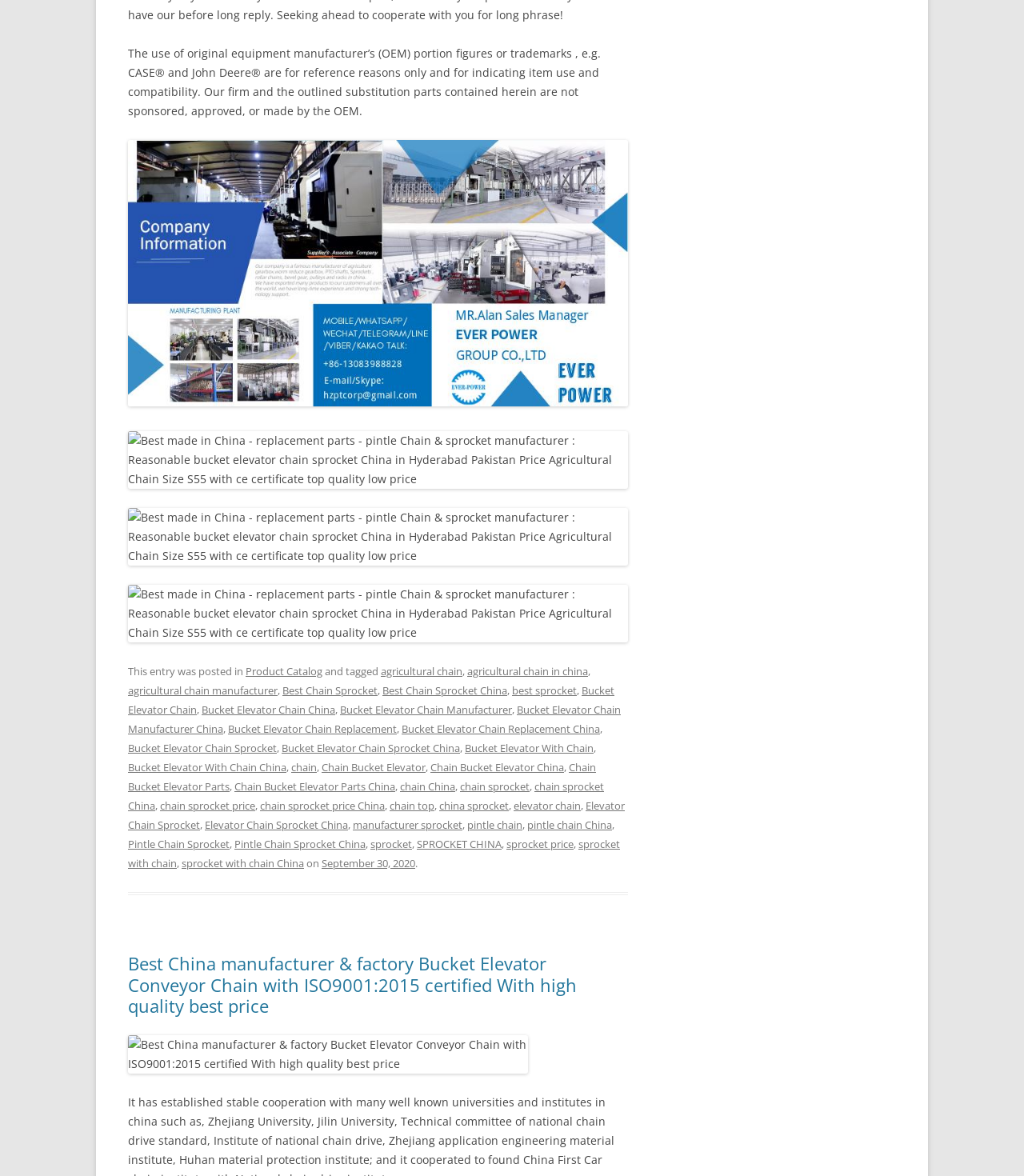What is the certification mentioned on the webpage?
Look at the webpage screenshot and answer the question with a detailed explanation.

The certification mentioned on the webpage is ISO9001:2015, which is mentioned in the heading of the webpage as a certified standard for the bucket elevator conveyor chain.